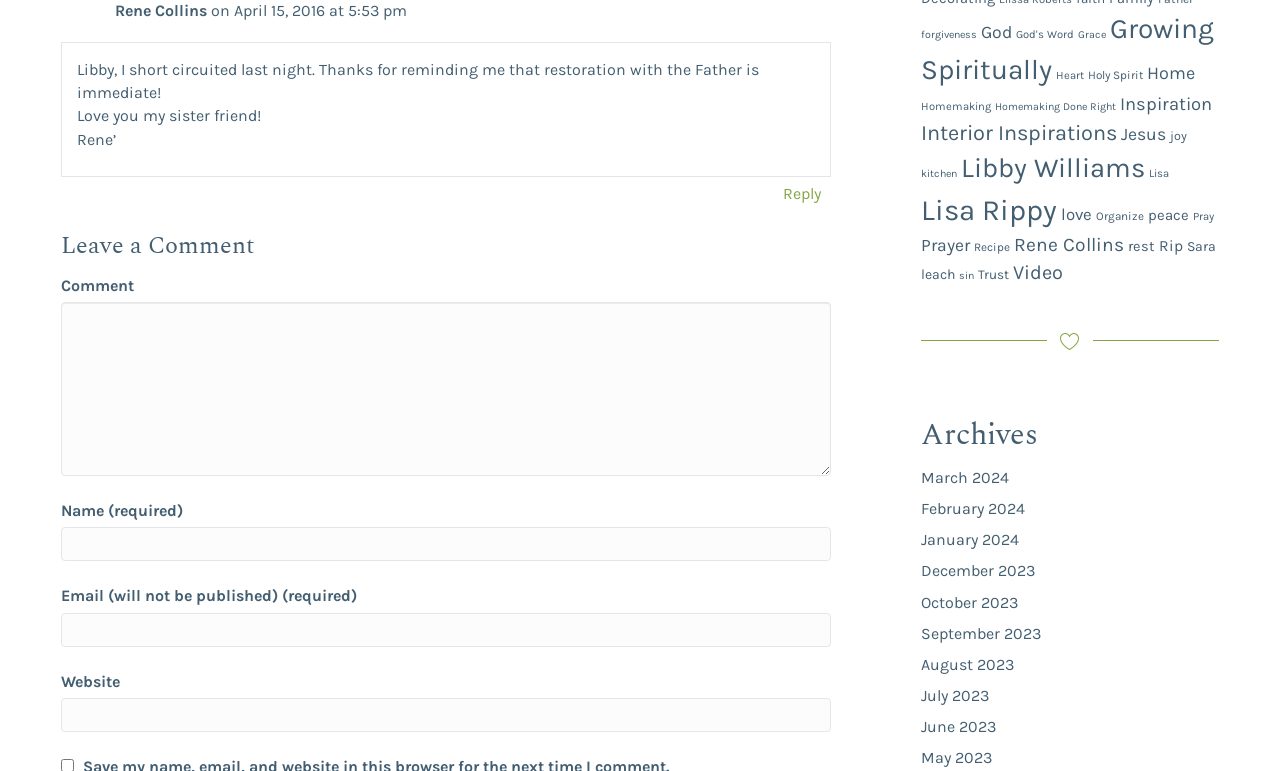How many links are there in the 'Archives' section?
Please interpret the details in the image and answer the question thoroughly.

There are 7 links in the 'Archives' section, each representing a different month from March 2024 to May 2023.